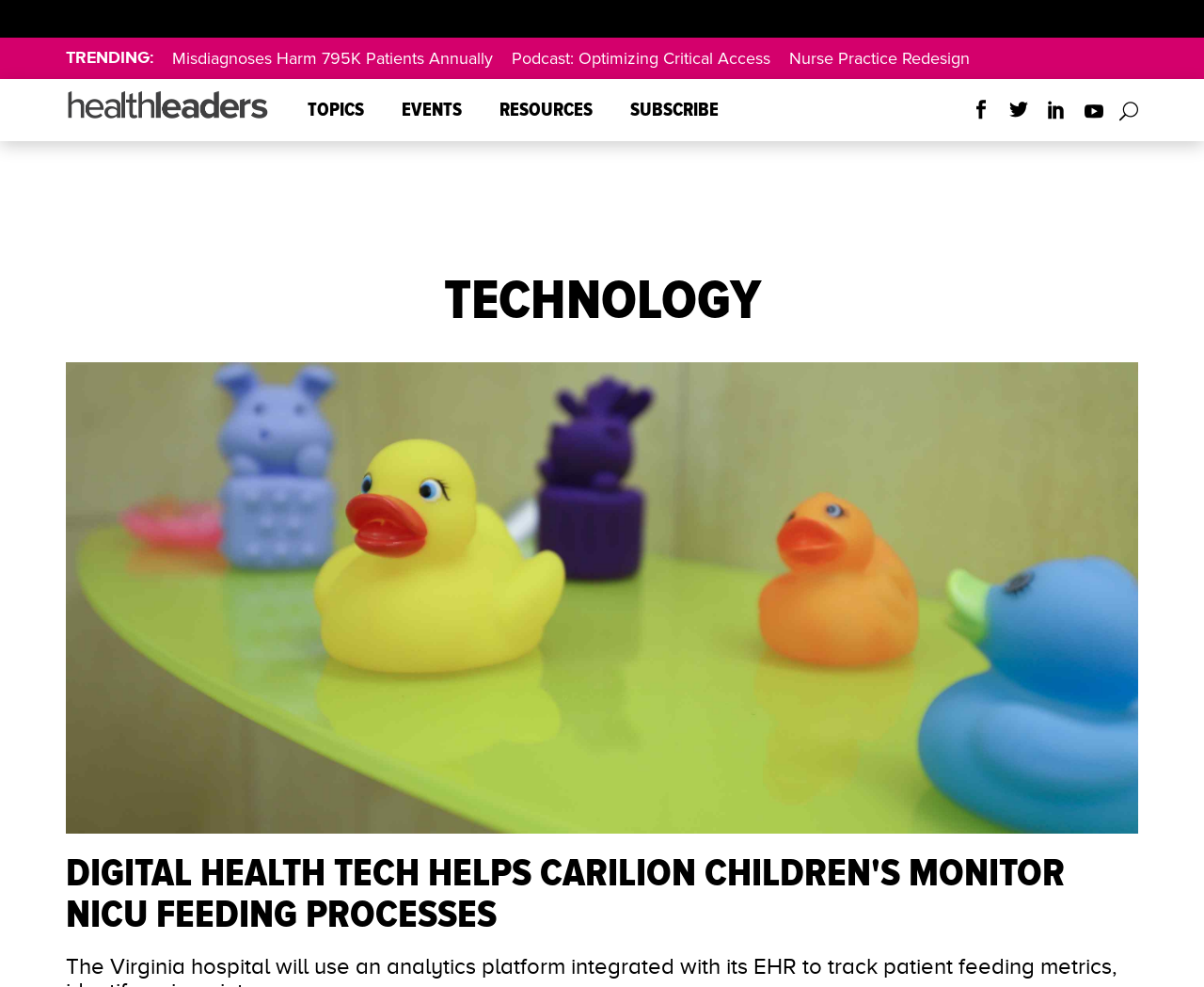Find the bounding box coordinates for the UI element whose description is: "Nurse Practice Redesign". The coordinates should be four float numbers between 0 and 1, in the format [left, top, right, bottom].

[0.655, 0.049, 0.805, 0.07]